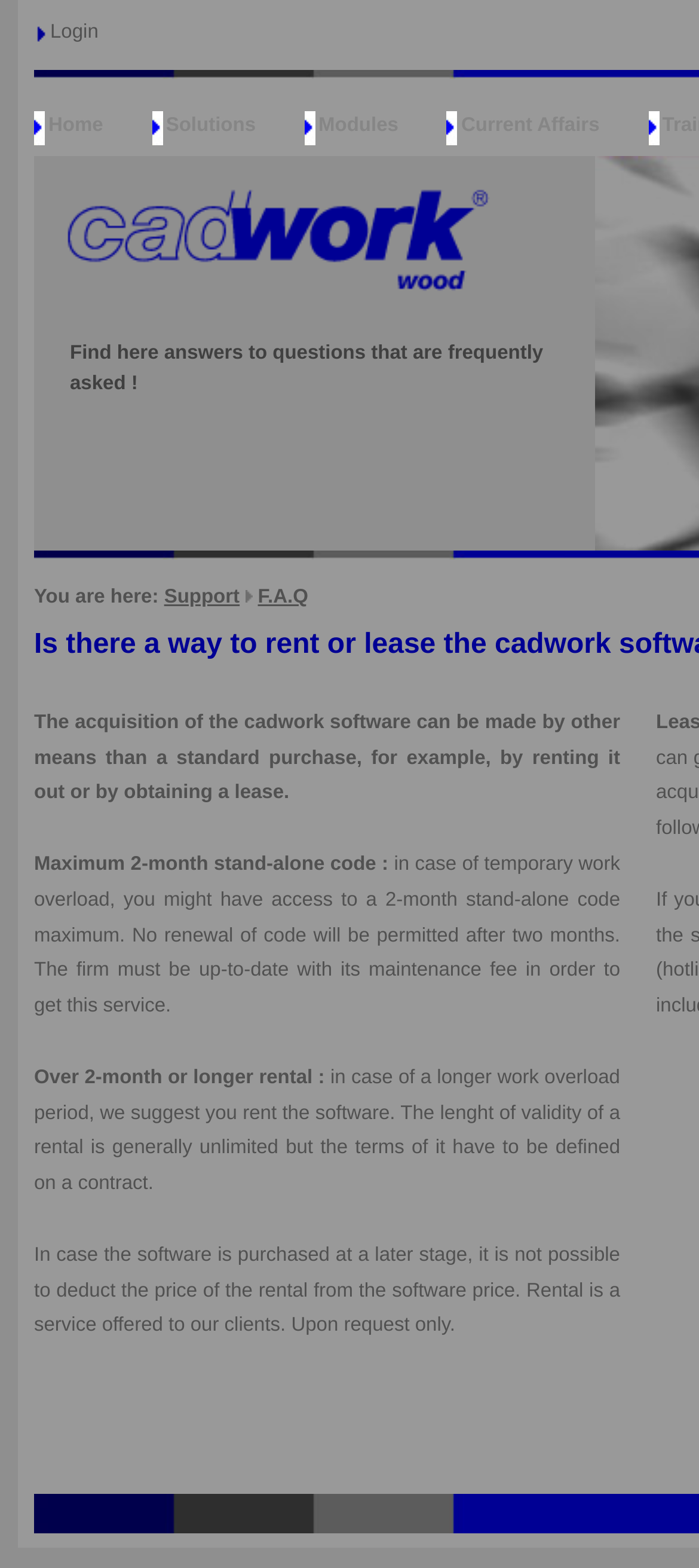Locate and provide the bounding box coordinates for the HTML element that matches this description: "F.A.Q".

[0.369, 0.374, 0.441, 0.388]